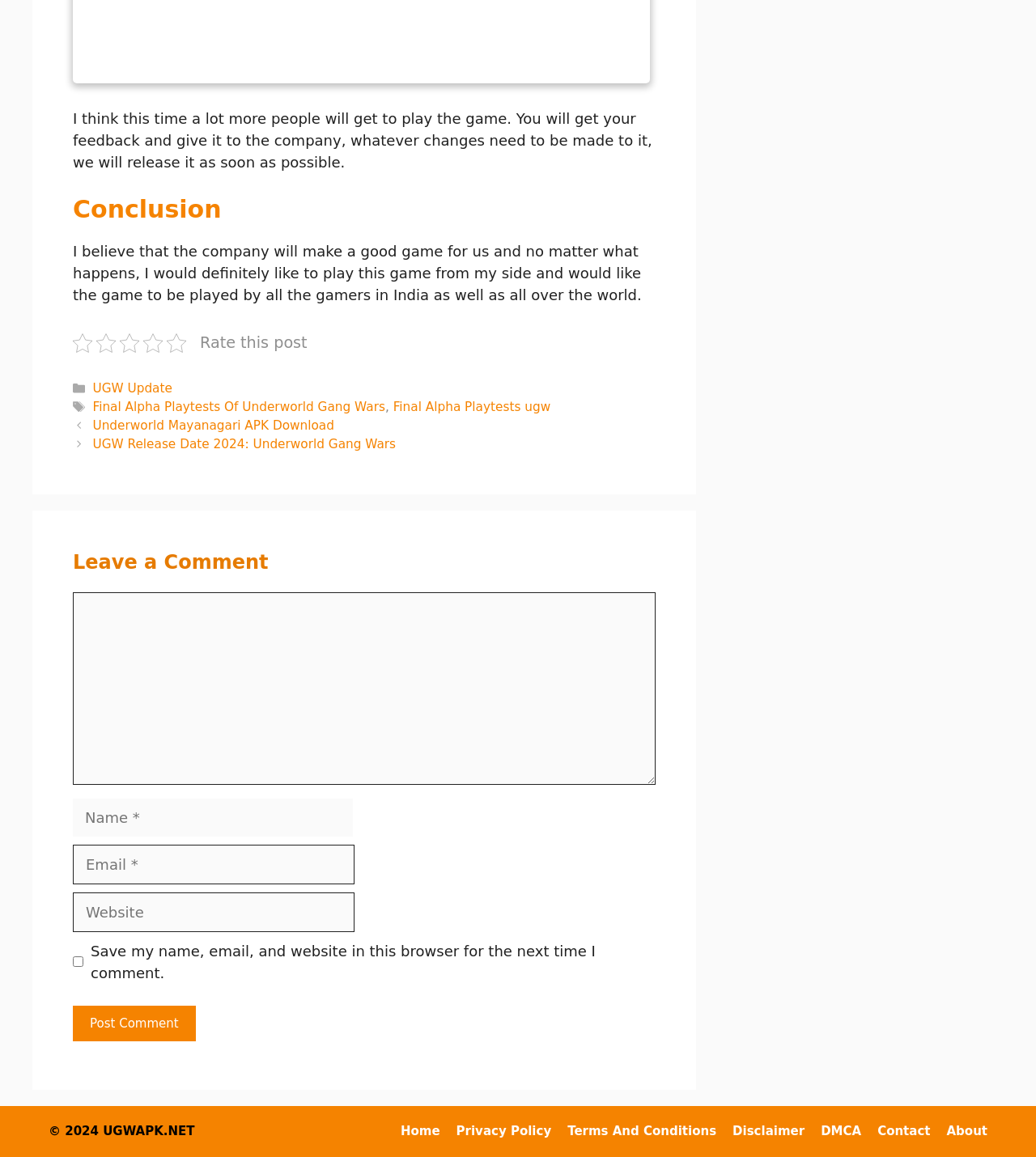Identify the bounding box coordinates of the part that should be clicked to carry out this instruction: "Click on the 'Post Comment' button".

[0.07, 0.869, 0.189, 0.9]